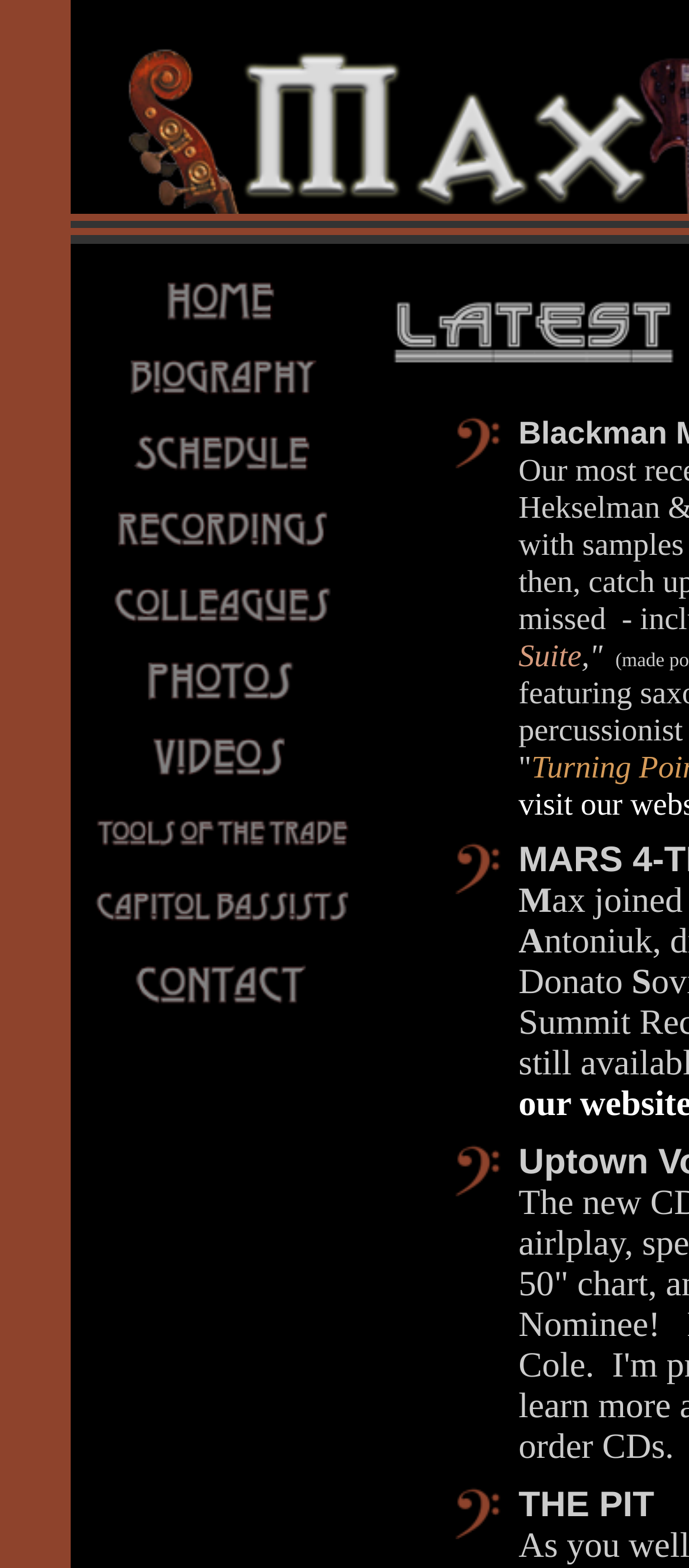Kindly provide the bounding box coordinates of the section you need to click on to fulfill the given instruction: "Check Schedule".

[0.131, 0.265, 0.515, 0.313]